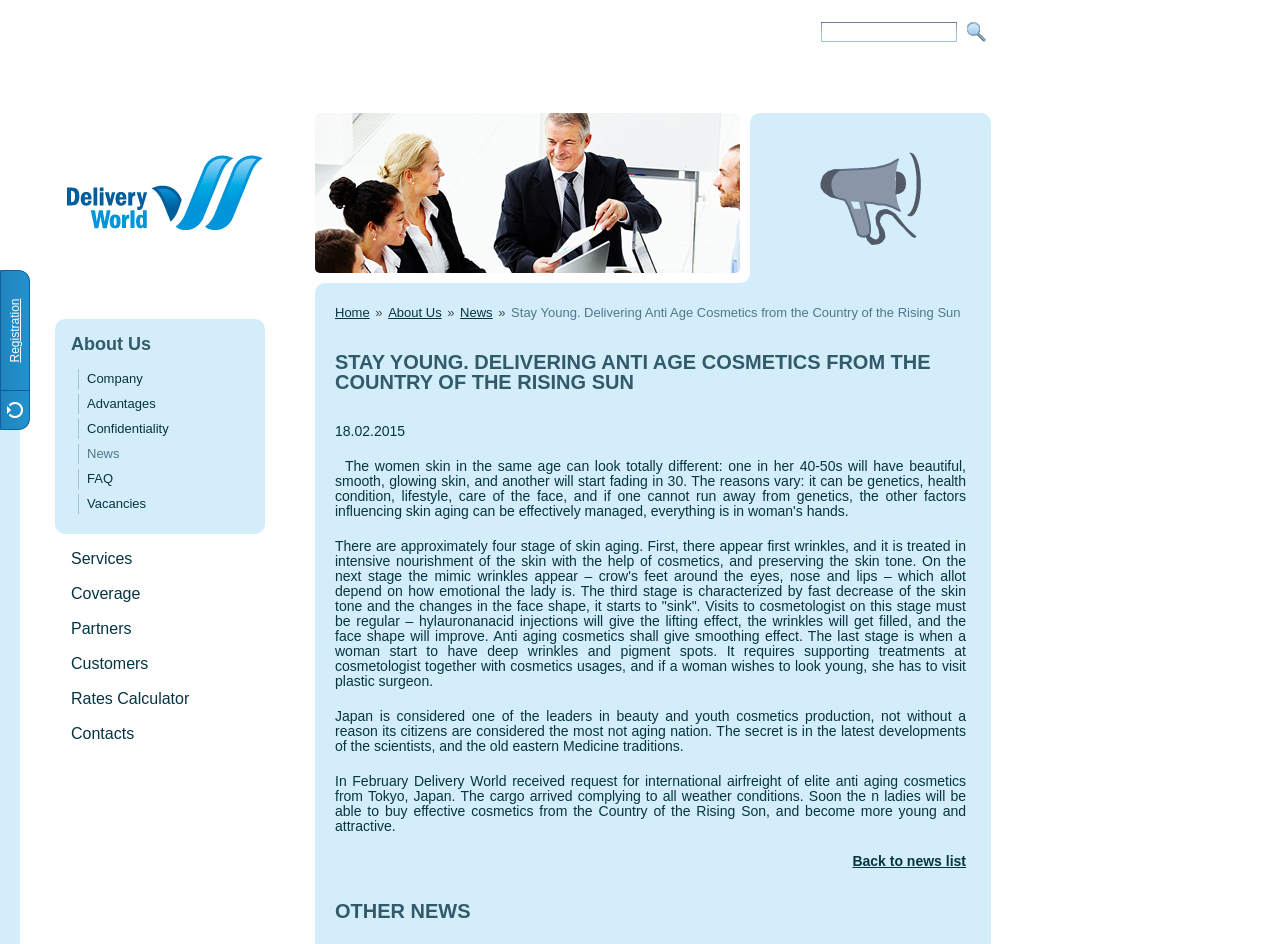What is the country of origin of the cosmetics?
Please ensure your answer to the question is detailed and covers all necessary aspects.

The static text 'In February Delivery World received request for international airfreight of elite anti aging cosmetics from Tokyo, Japan...' mentions that the cosmetics are from Japan.